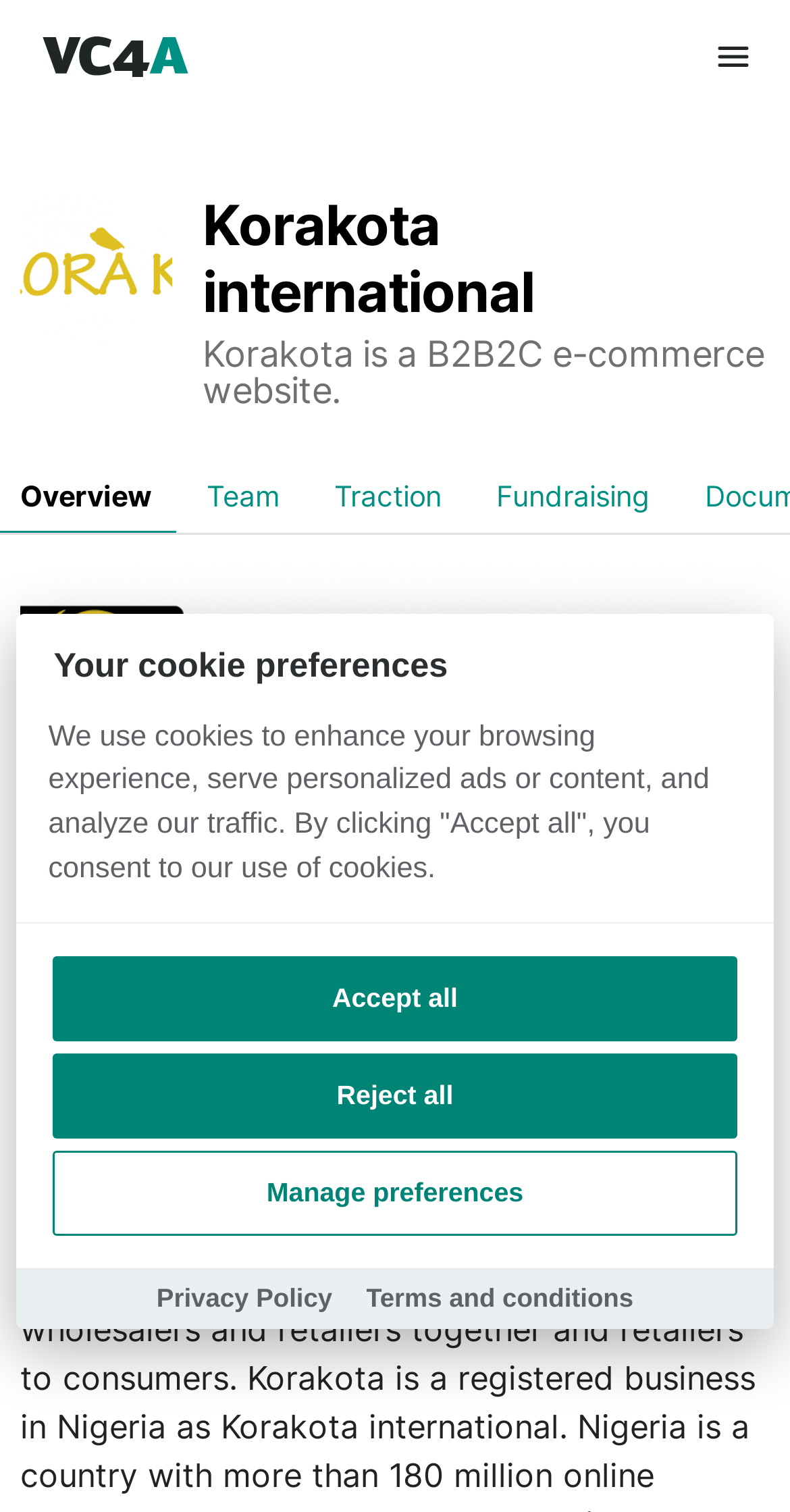Determine the coordinates of the bounding box that should be clicked to complete the instruction: "View team". The coordinates should be represented by four float numbers between 0 and 1: [left, top, right, bottom].

[0.236, 0.305, 0.379, 0.352]